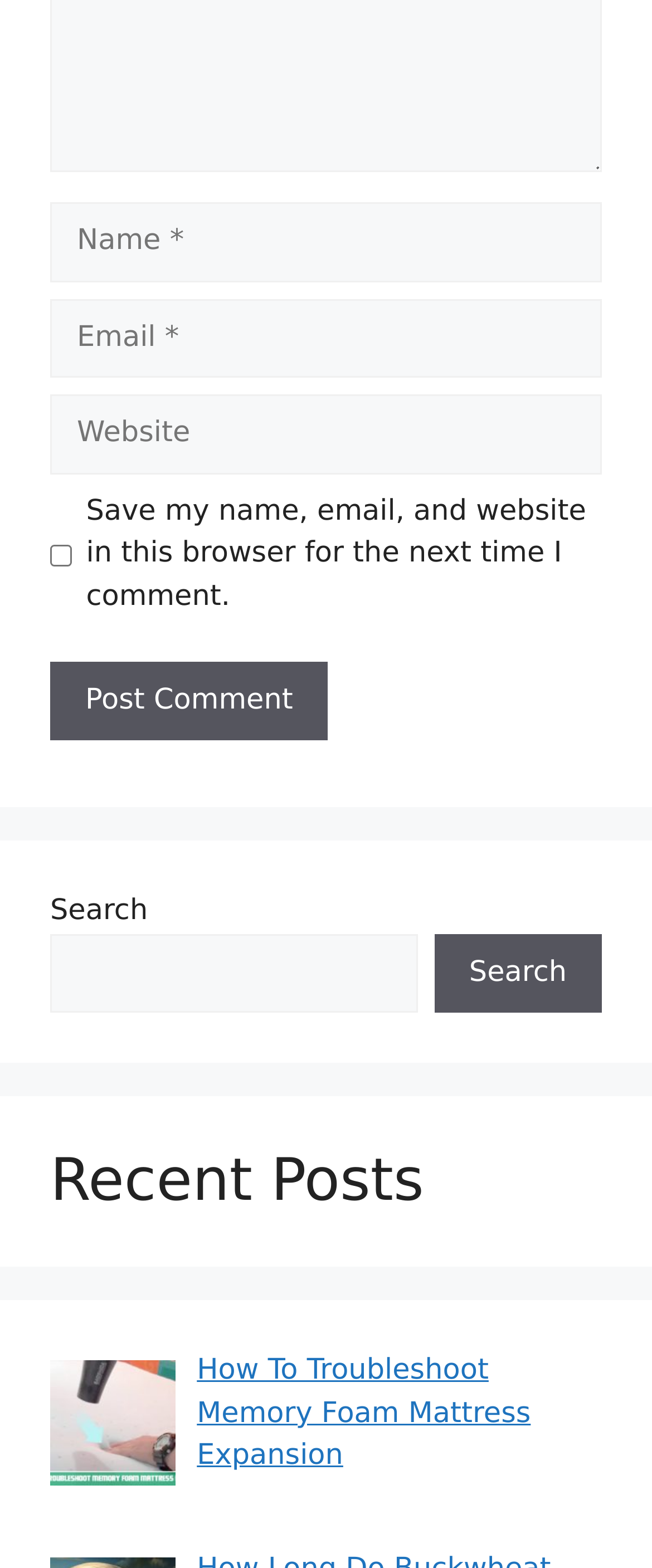Find the bounding box coordinates of the element to click in order to complete this instruction: "Check the save comment option". The bounding box coordinates must be four float numbers between 0 and 1, denoted as [left, top, right, bottom].

[0.077, 0.347, 0.11, 0.361]